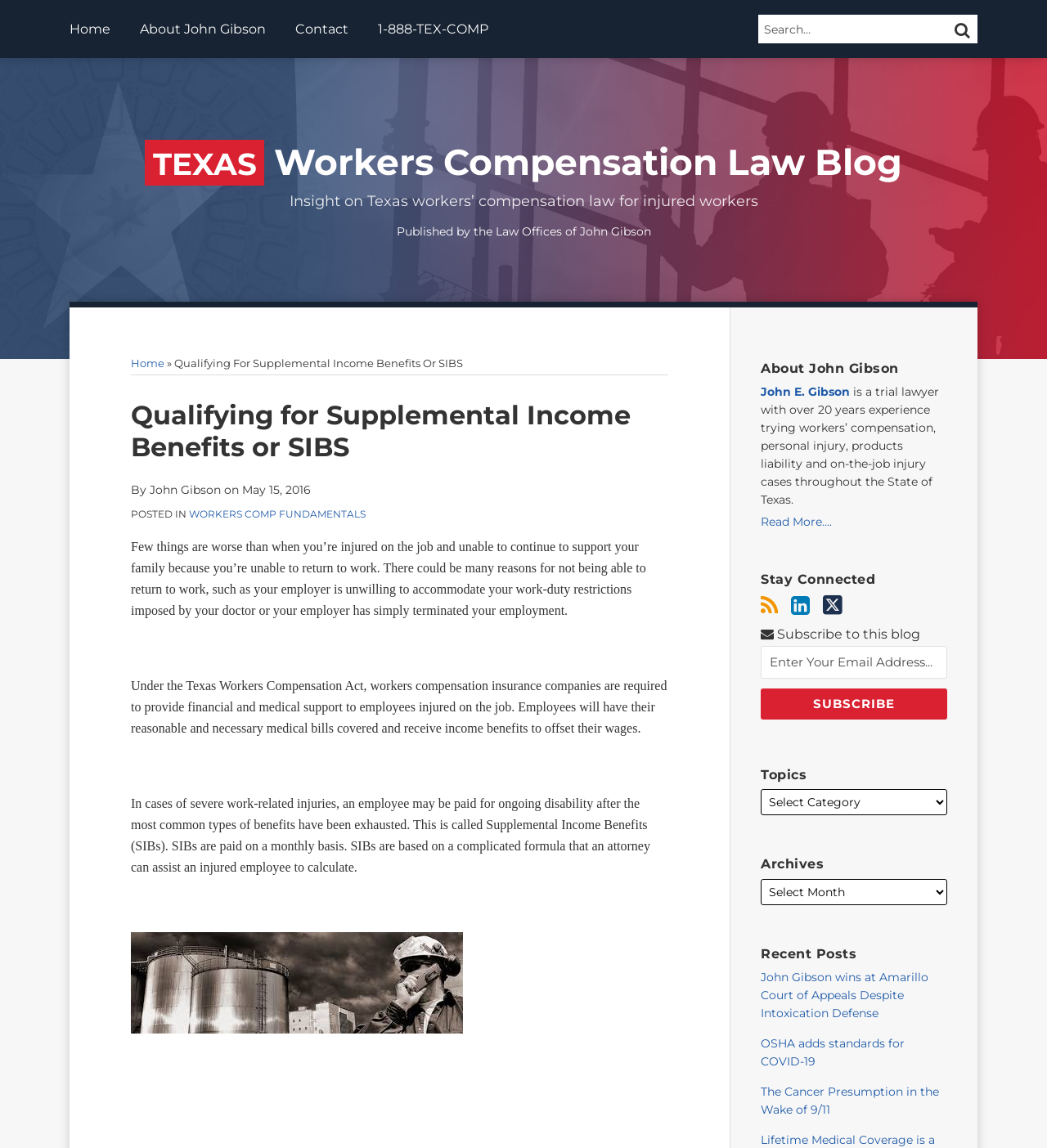Please identify the bounding box coordinates of the element on the webpage that should be clicked to follow this instruction: "View recent posts". The bounding box coordinates should be given as four float numbers between 0 and 1, formatted as [left, top, right, bottom].

[0.727, 0.824, 0.905, 0.837]